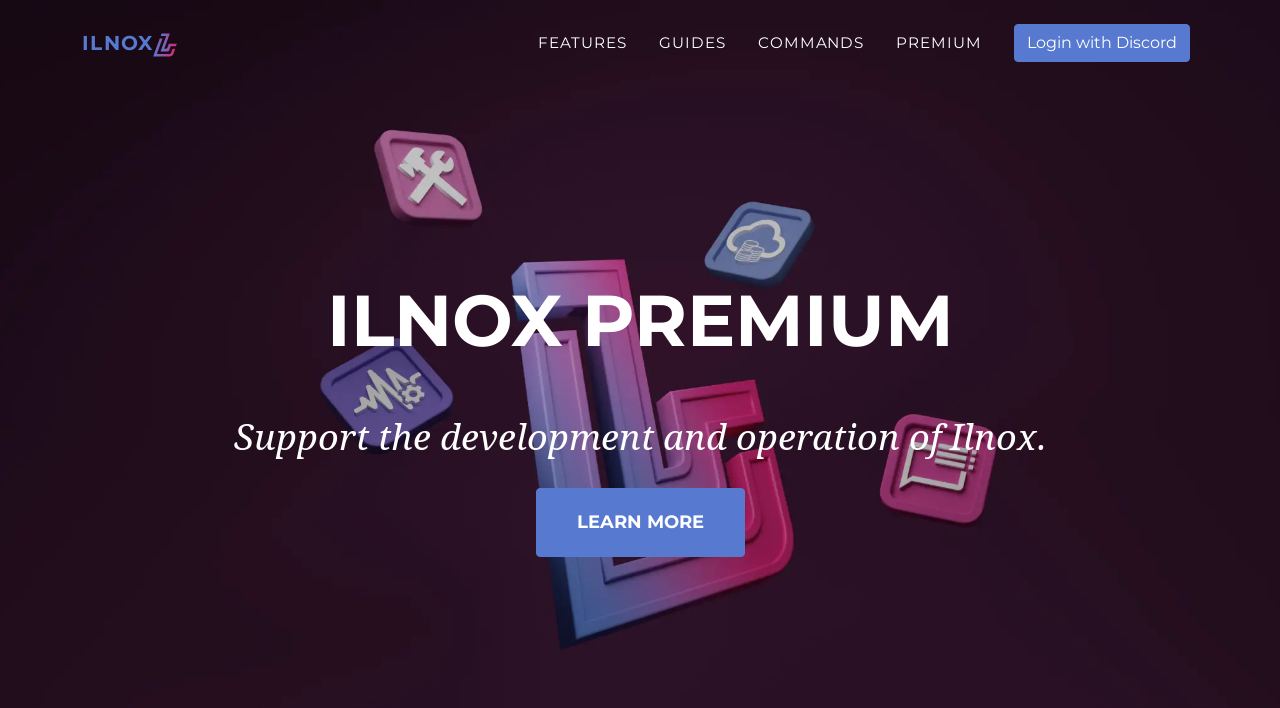What is the purpose of the Ilnox Premium?
From the details in the image, provide a complete and detailed answer to the question.

The purpose of the Ilnox Premium can be inferred from the static text on the webpage, which says 'Support the development and operation of Ilnox'.